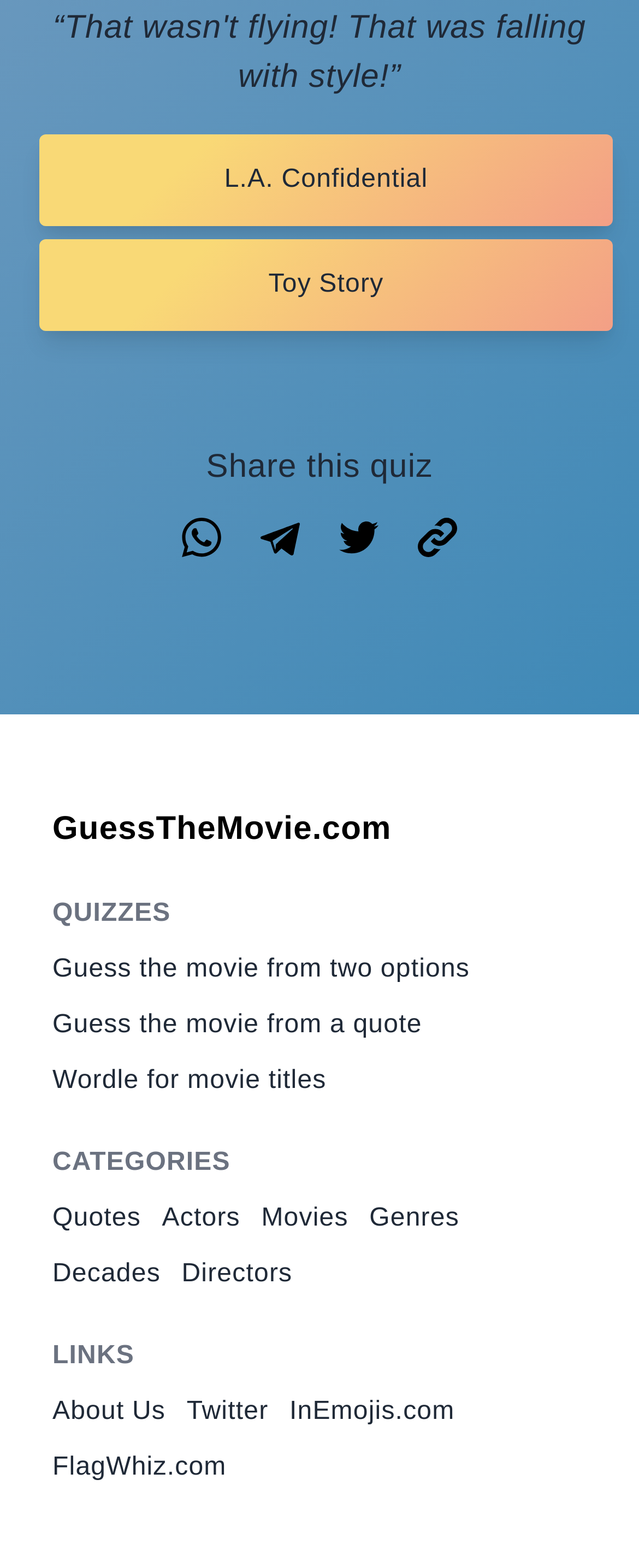Given the description of the UI element: "Decades", predict the bounding box coordinates in the form of [left, top, right, bottom], with each value being a float between 0 and 1.

[0.082, 0.804, 0.251, 0.821]